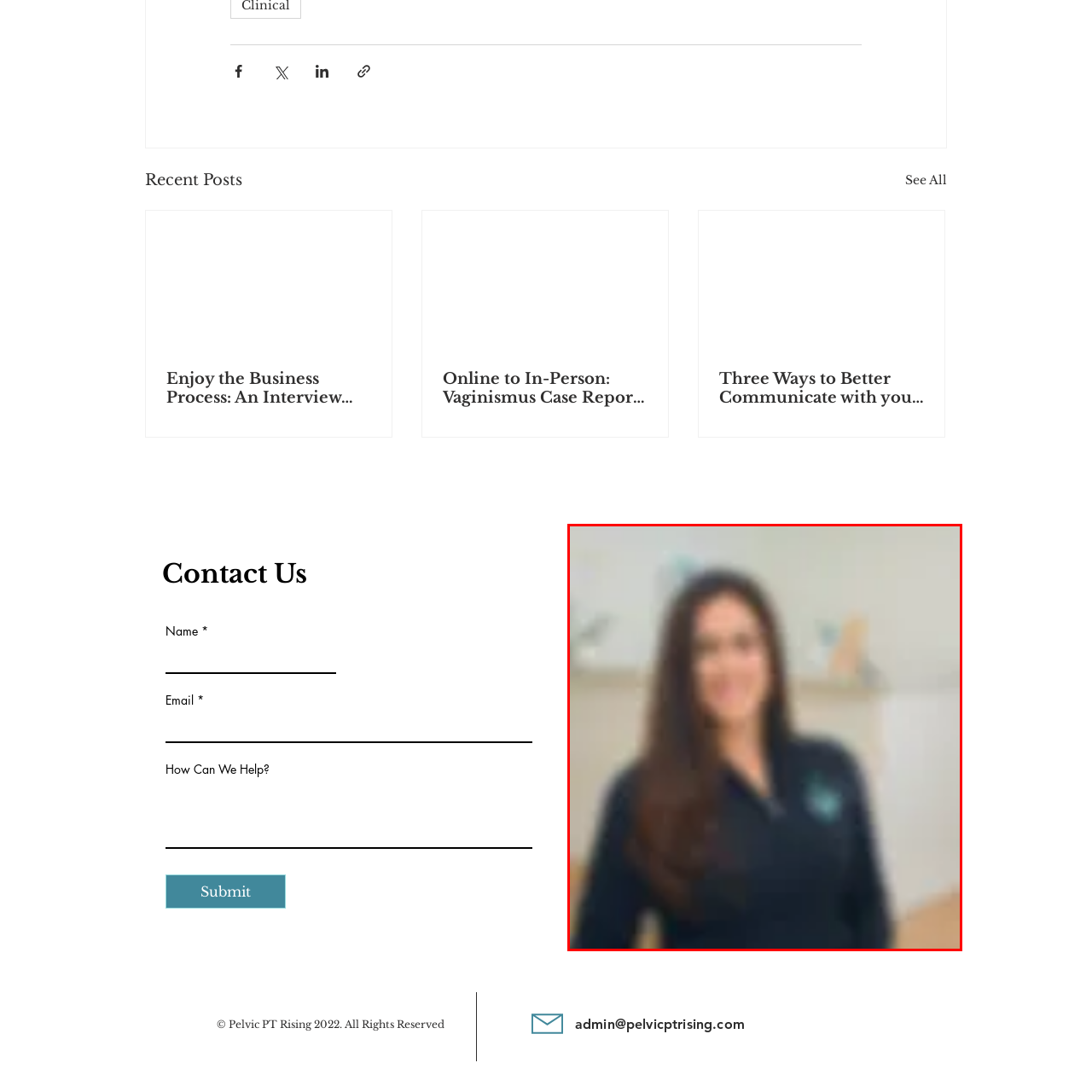Analyze the image surrounded by the red outline and answer the ensuing question with as much detail as possible based on the image:
What is the person's demeanor?

The person's demeanor is friendly and approachable, as evident from their soft smile. This demeanor is suitable for a setting focused on patient care or consultation, where a warm and welcoming attitude is essential.